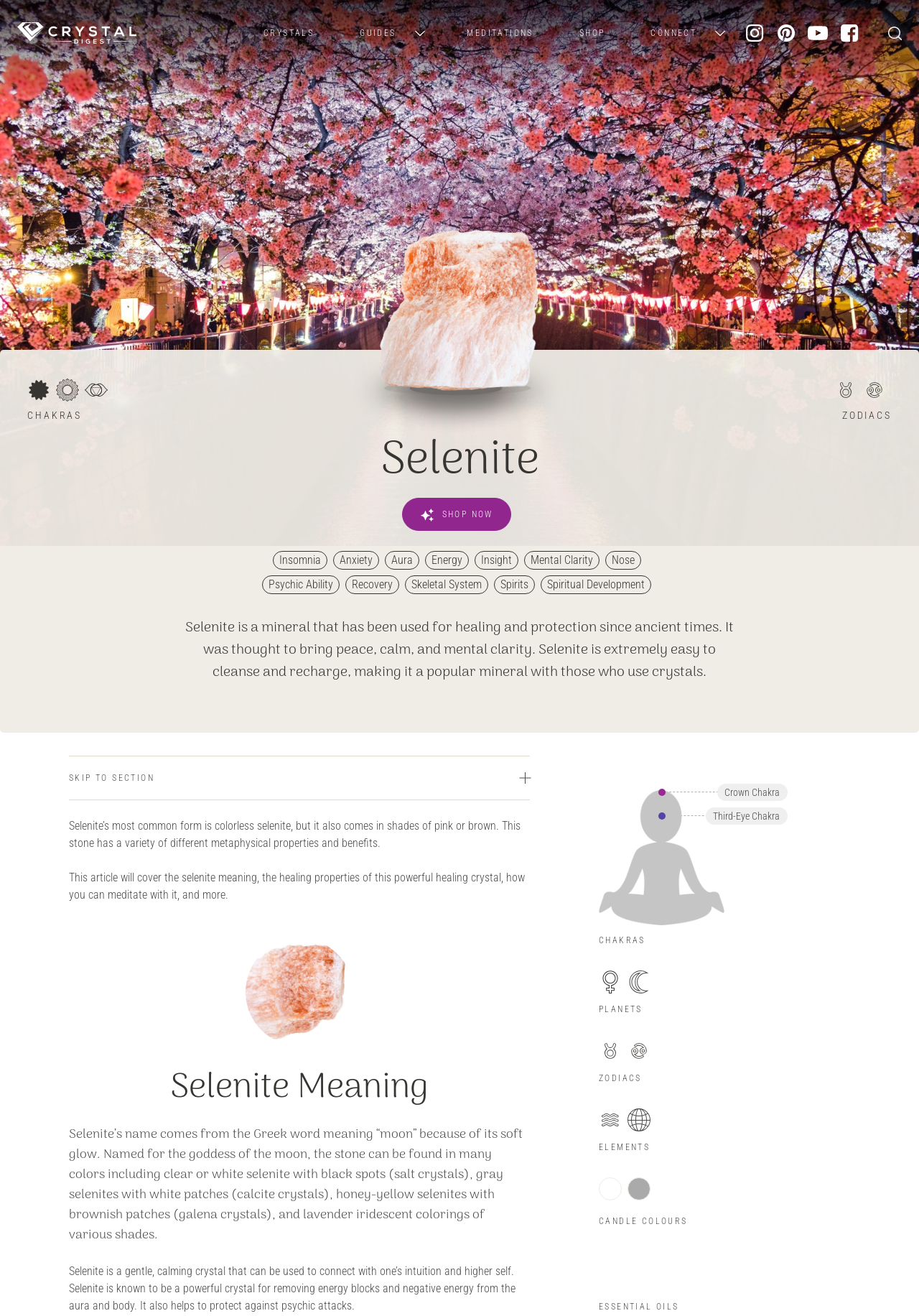Please find the bounding box coordinates of the element that you should click to achieve the following instruction: "Toggle the 'GUIDES' submenu". The coordinates should be presented as four float numbers between 0 and 1: [left, top, right, bottom].

[0.367, 0.0, 0.483, 0.05]